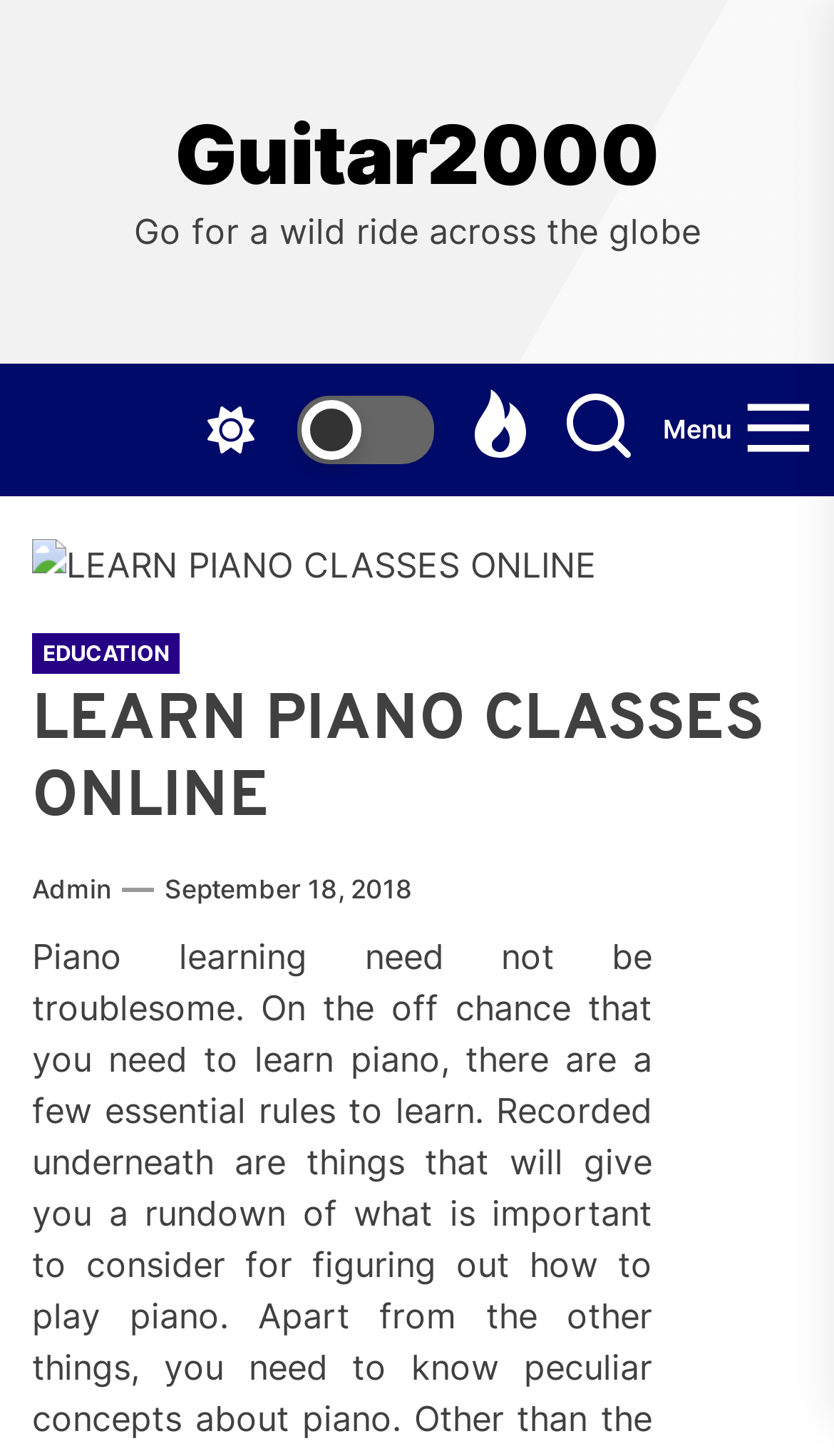Find and generate the main title of the webpage.

LEARN PIANO CLASSES ONLINE